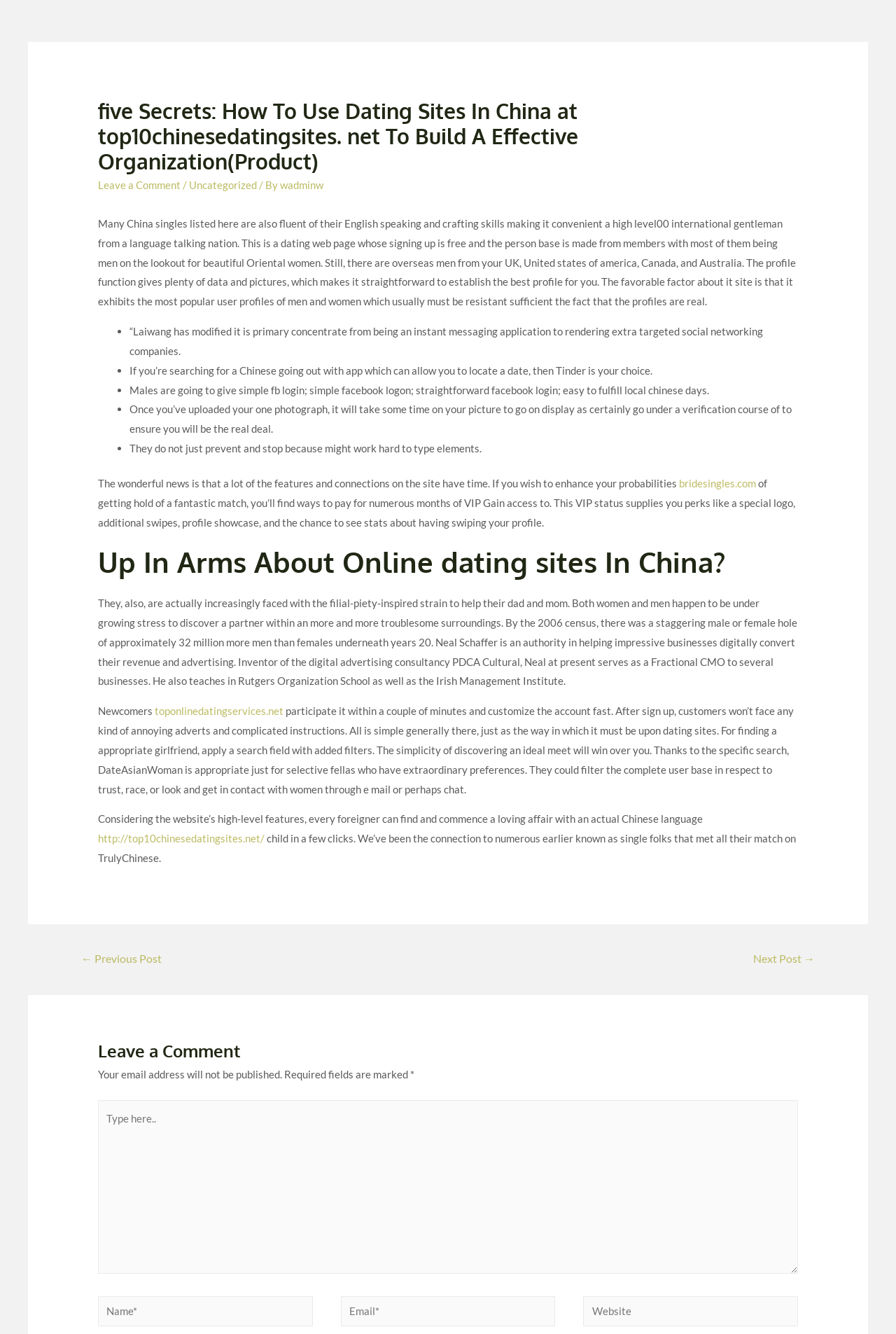Explain the webpage in detail.

This webpage appears to be a blog post about using dating sites in China. The title of the post is "Five Secrets: How to Use Dating Sites in China at top10chinesedatingsites.net to Build a Successful Organization (Product)". 

At the top of the page, there is a header section with a heading that displays the title of the post, followed by a link to leave a comment, and some metadata about the post, including the category and author. 

Below the header, there is a large block of text that provides an introduction to the topic of dating sites in China. The text explains that many Chinese singles are fluent in English and have good crafting skills, making it convenient for international gentlemen to communicate with them. It also describes the features of a particular dating website, including its free registration, large user base, and profile features.

The page then lists several points about using dating sites in China, each marked with a bullet point. These points include the benefits of using a particular dating app, the importance of uploading a profile picture, and the need to be genuine in one's online interactions.

Following the list, there is another block of text that discusses the challenges of dating in China, including the pressure to find a partner and the growing gender gap. The text also mentions the author's expertise in digital marketing and his teaching experience.

The page then promotes a particular dating website, DateAsianWoman, describing its features and benefits, including its simplicity, search functionality, and lack of annoying ads.

At the bottom of the page, there is a section for leaving a comment, with fields for entering one's name, email, and website, as well as a text box for typing the comment. There are also links to navigate to previous and next posts.